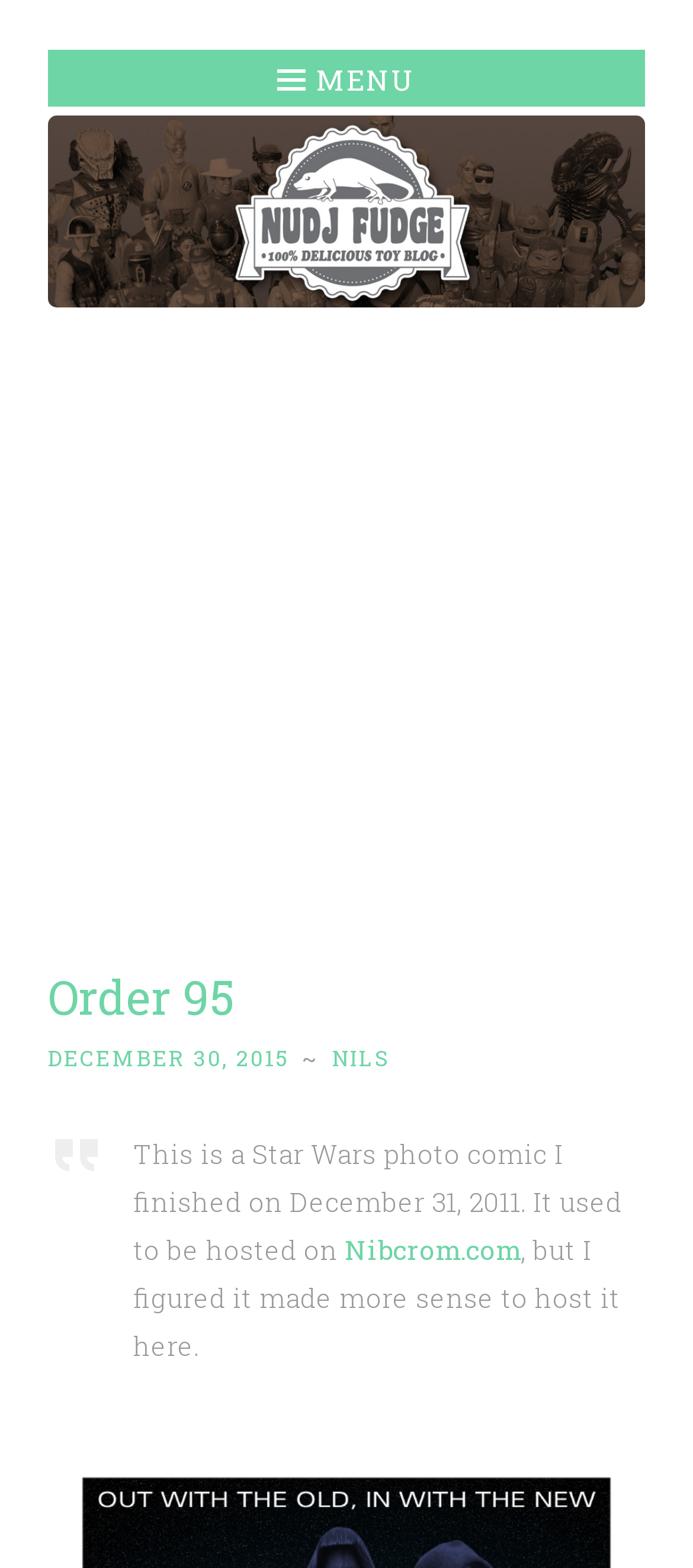Please give a succinct answer to the question in one word or phrase:
What is the title of the blog post?

Order 95